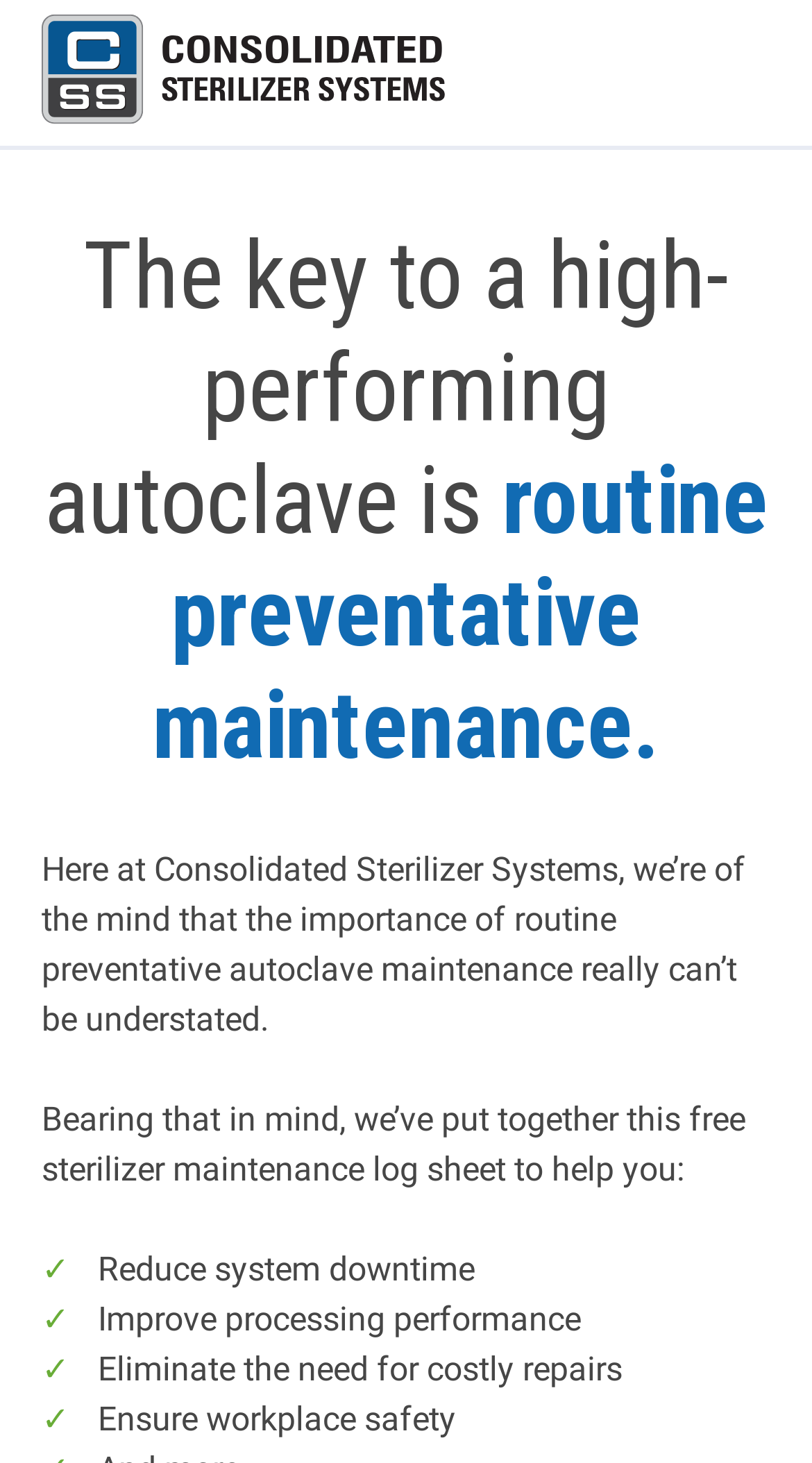What are the benefits of using the maintenance log sheet?
From the details in the image, provide a complete and detailed answer to the question.

The webpage lists several benefits of using the maintenance log sheet, including reducing system downtime, improving processing performance, eliminating the need for costly repairs, and ensuring workplace safety.